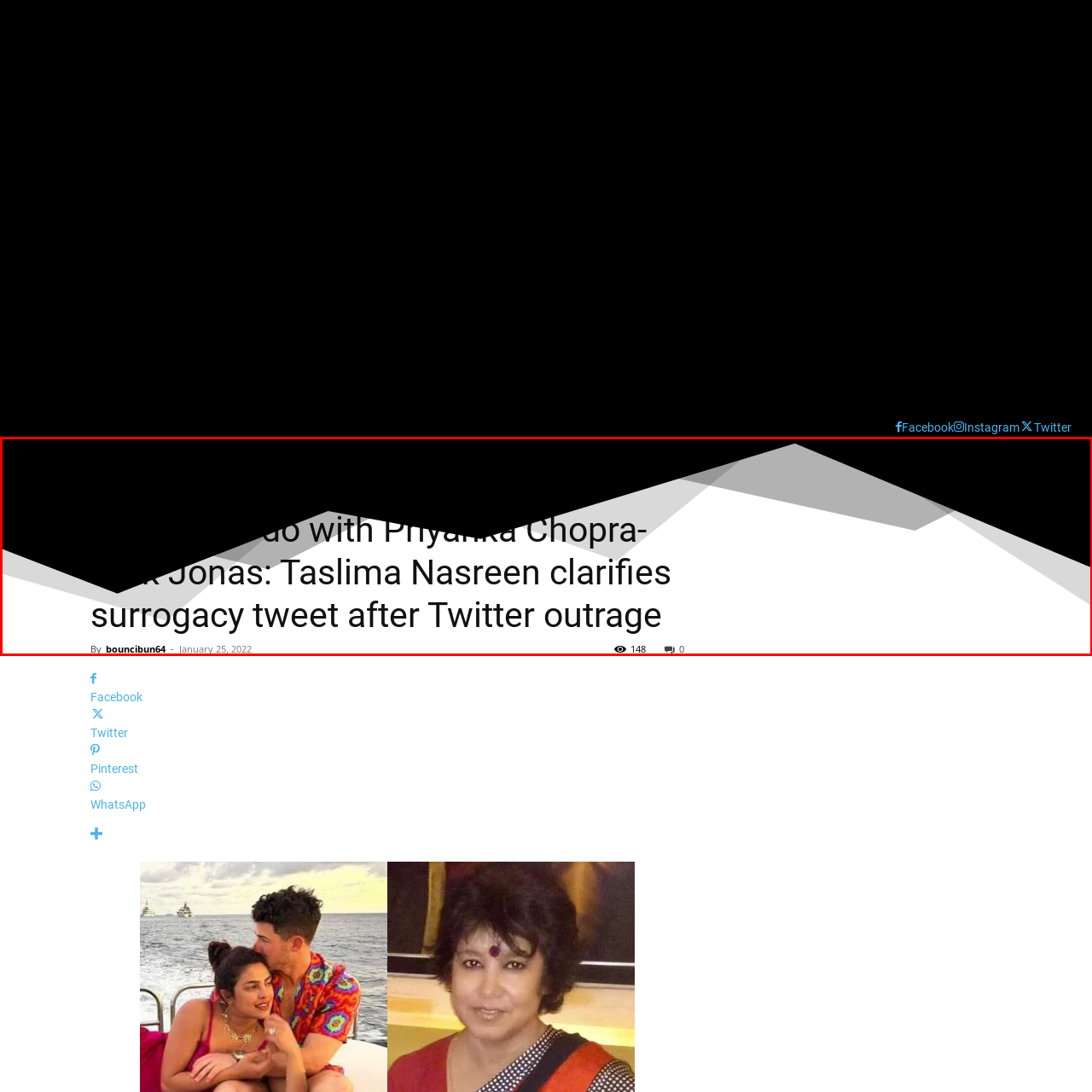What is the publication date of the article?
Examine the image that is surrounded by the red bounding box and answer the question with as much detail as possible using the image.

The publication date of the article is displayed below the headline, which is January 25, 2022. This information is important for understanding the timing and relevance of the article.